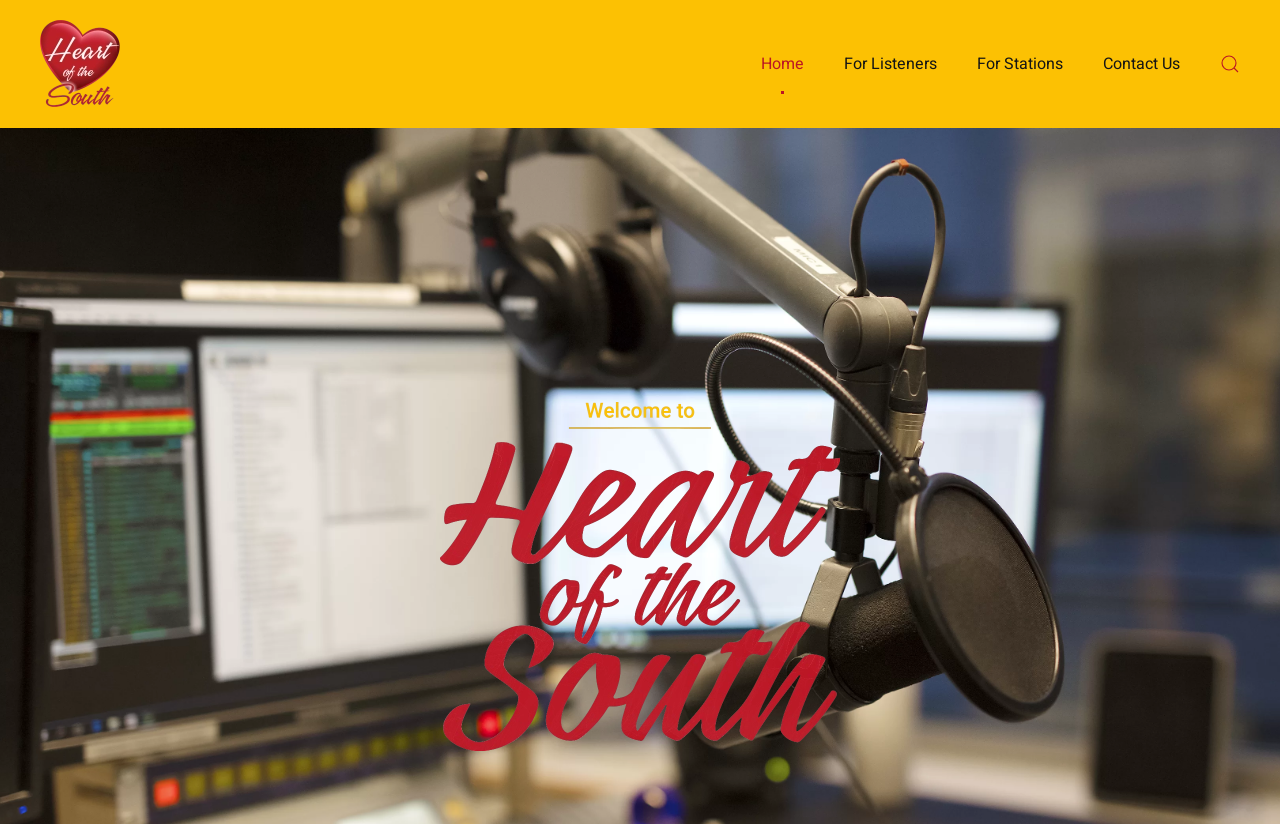Reply to the question below using a single word or brief phrase:
What is the image above the 'Back to home' link?

Heart of the South Radio Program